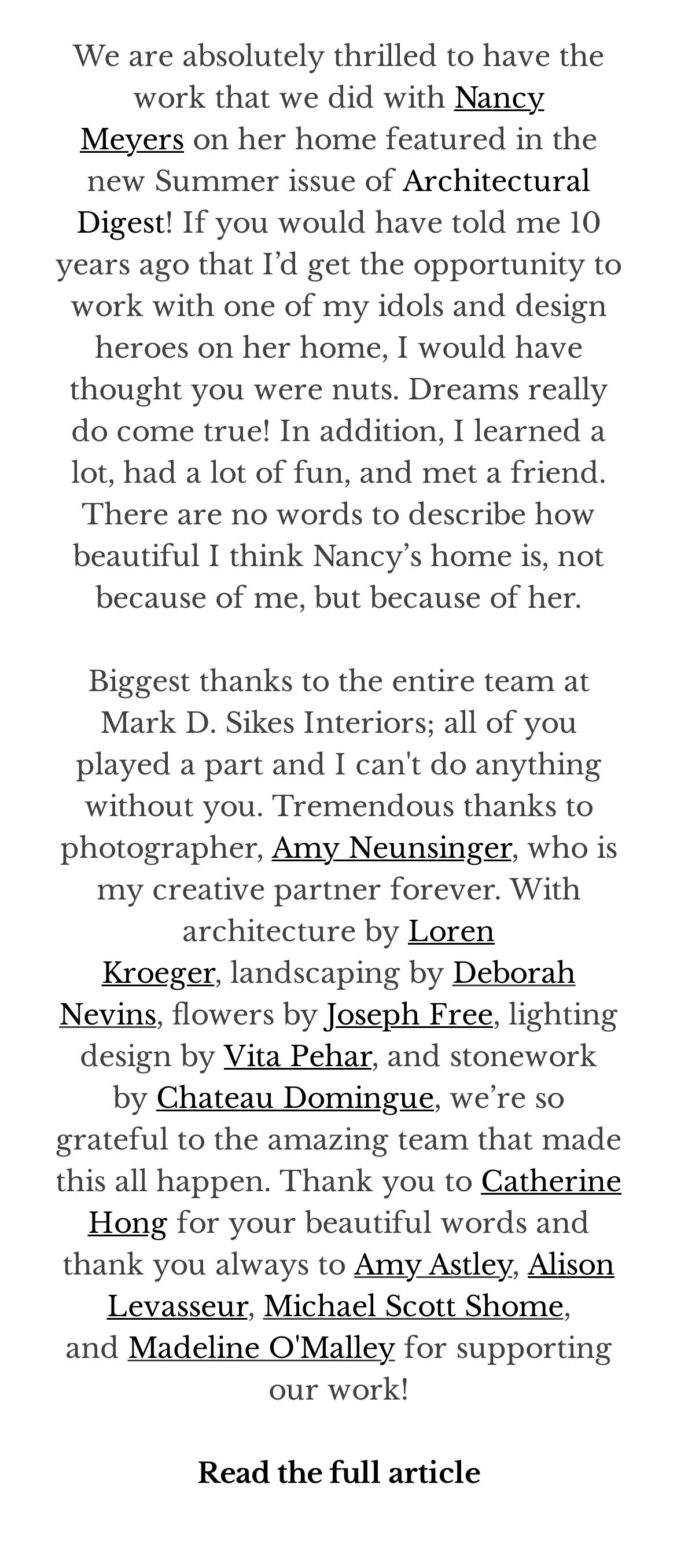What is the profession of the author?
By examining the image, provide a one-word or phrase answer.

Interior designer